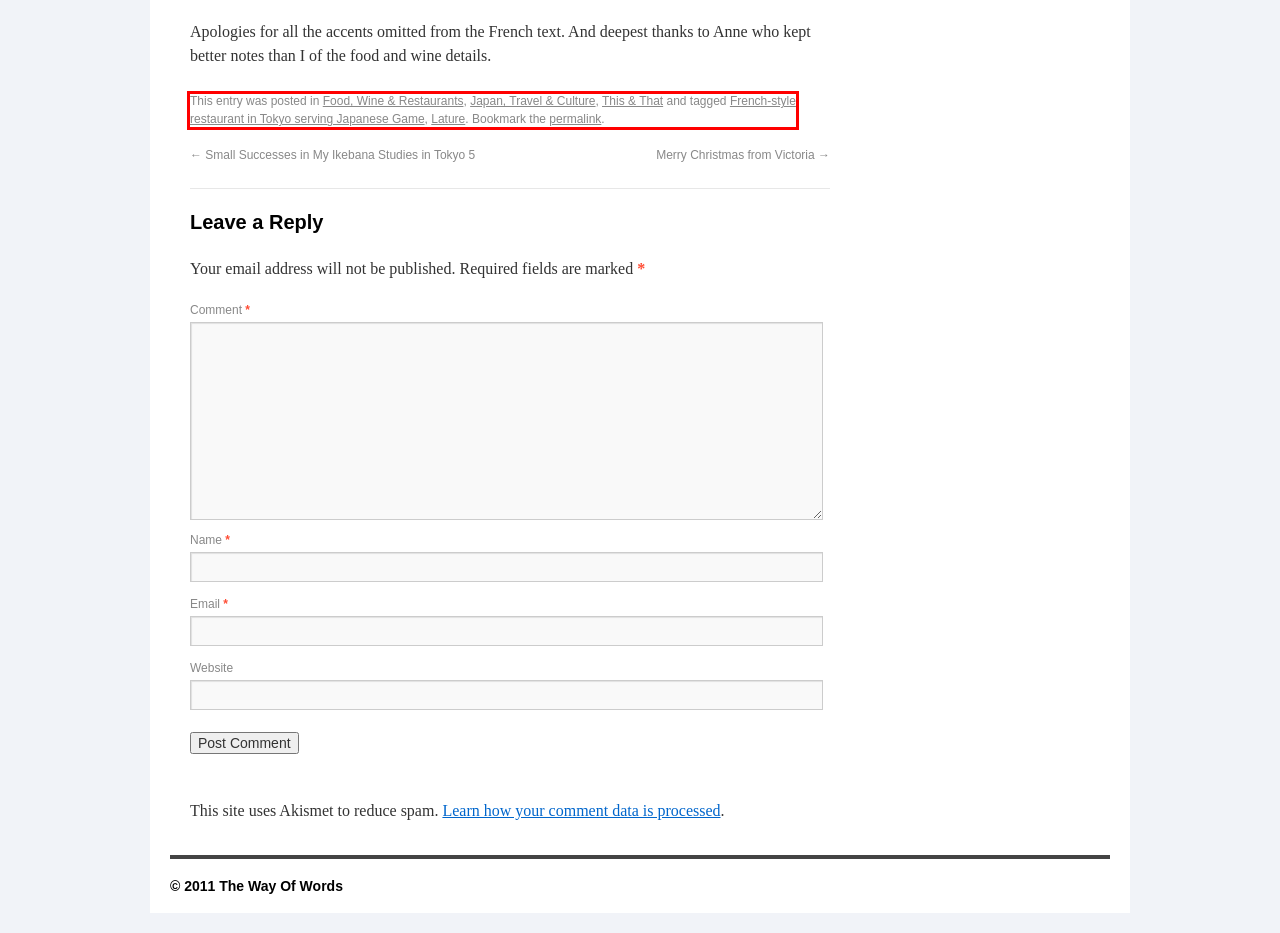Given a screenshot of a webpage featuring a red bounding box, identify the best matching webpage description for the new page after the element within the red box is clicked. Here are the options:
A. Happiness is BEIGE | The Way Of Words
B. Lature | The Way Of Words
C. Word of Mouth: References | The Way Of Words
D. Cheez Doodles & the Duke of Hastings | The Way Of Words
E. Small Successes in My Ikebana Studies in Tokyo 5 | The Way Of Words
F. French-style restaurant in Tokyo serving Japanese Game | The Way Of Words
G. Ikebana | The Way Of Words
H. Reviews | The Way Of Words

F